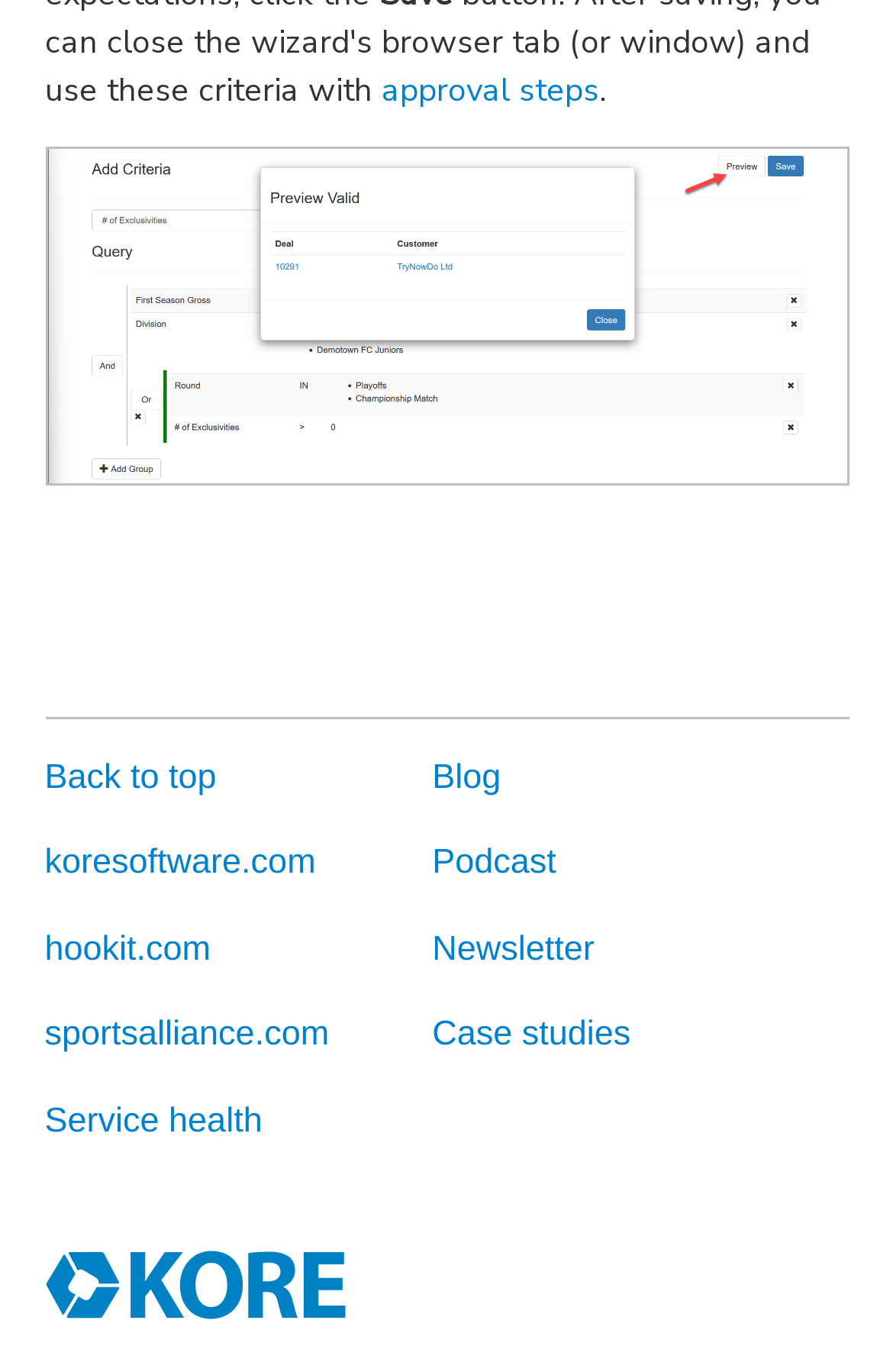Provide a thorough and detailed response to the question by examining the image: 
What is the 'KORE Help Center' link for?

The 'KORE Help Center' link is located at the bottom of the webpage and is accompanied by an image. Its purpose is likely to provide users with access to a help center or support resources related to KORE.